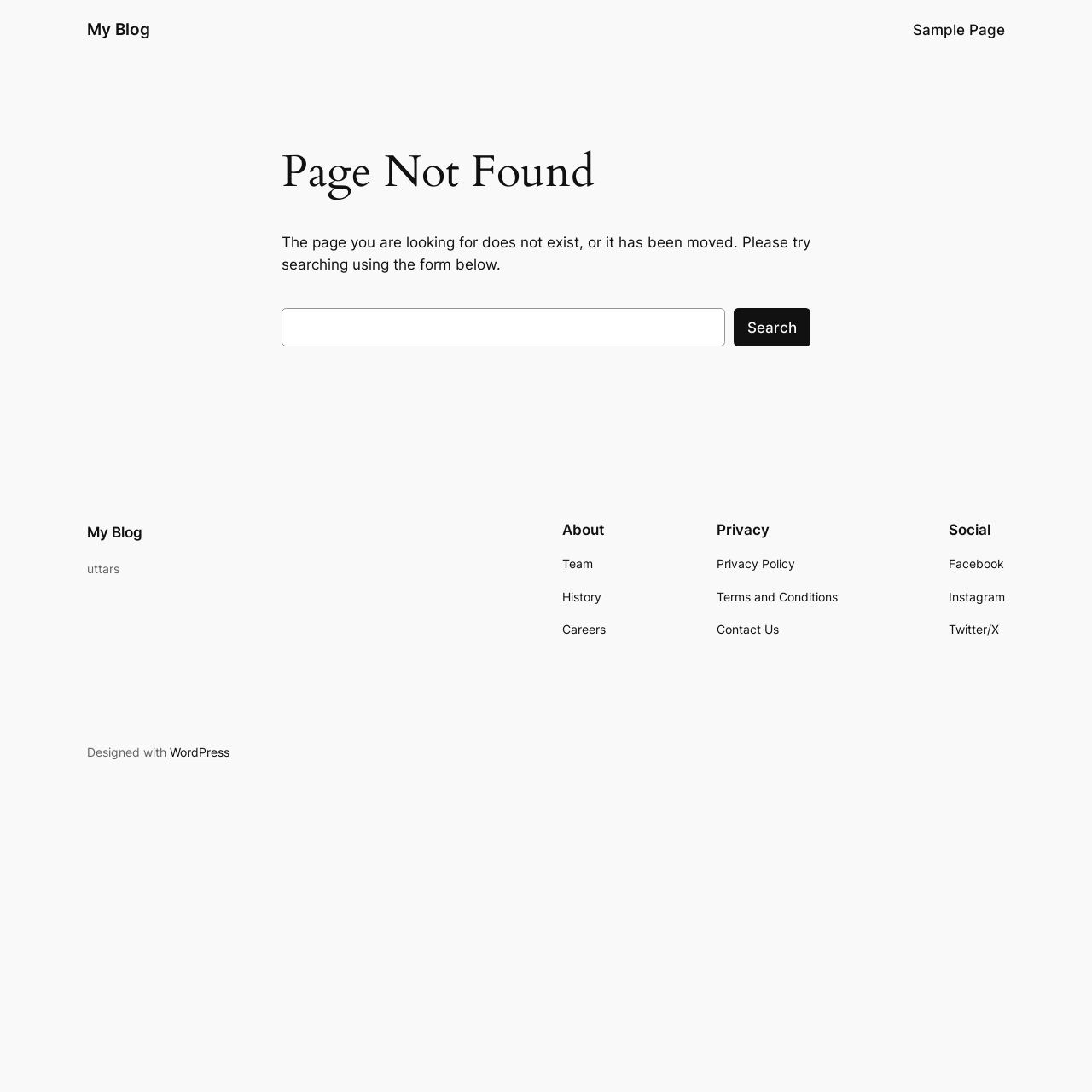Find and specify the bounding box coordinates that correspond to the clickable region for the instruction: "Click on 'About OFOP'".

None